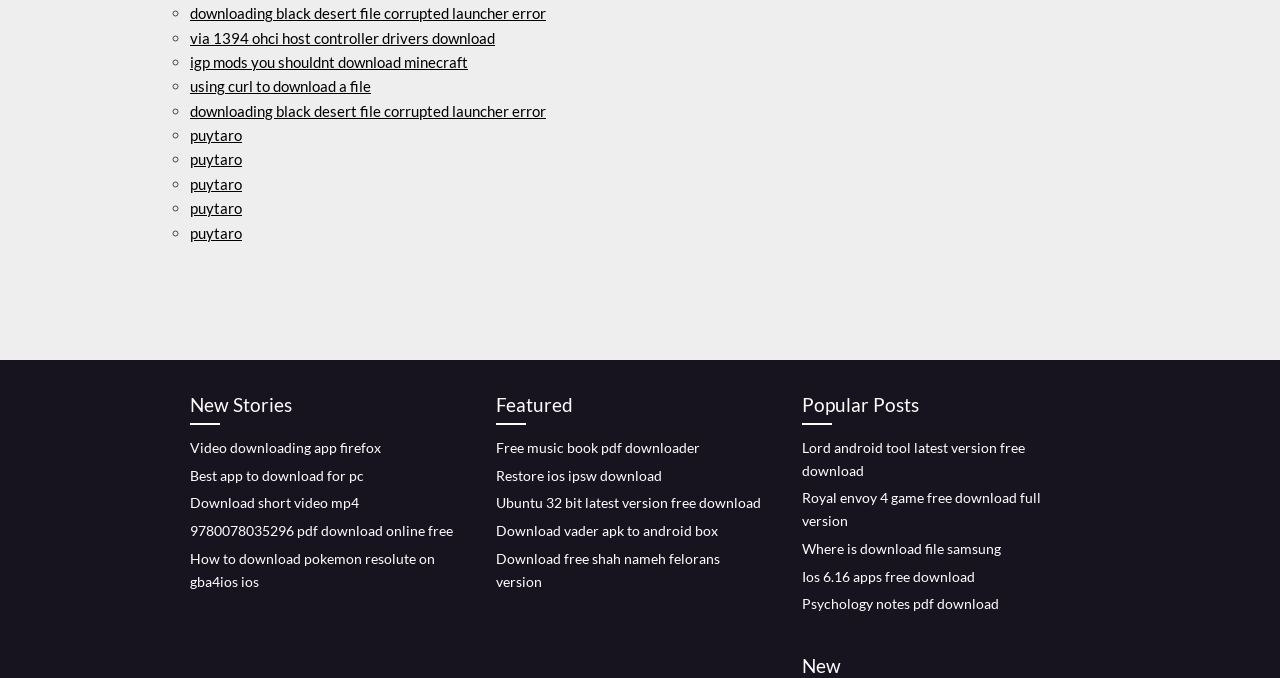What is the last link under 'Popular Posts'? Please answer the question using a single word or phrase based on the image.

Psychology notes pdf download